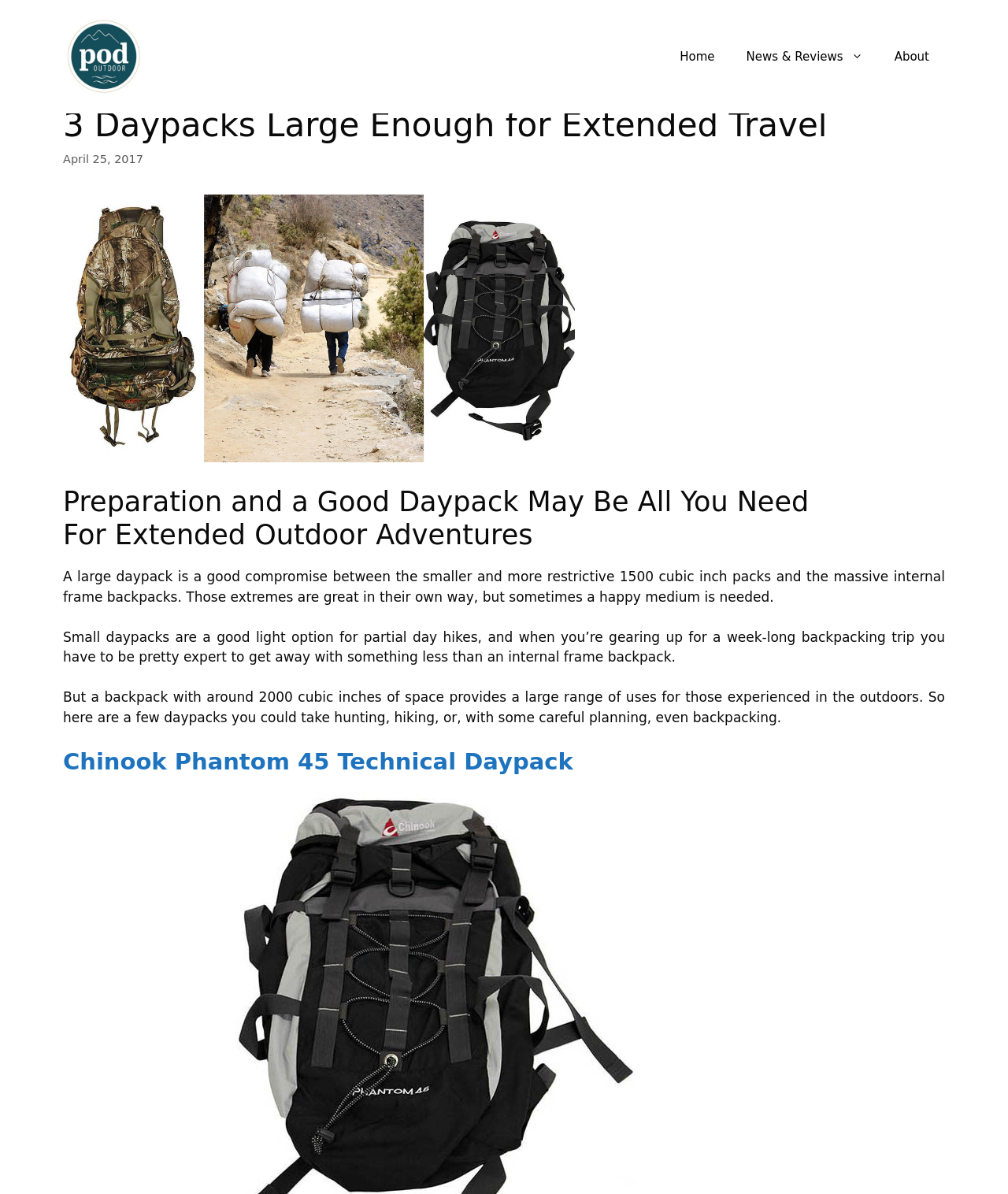Bounding box coordinates are to be given in the format (top-left x, top-left y, bottom-right x, bottom-right y). All values must be floating point numbers between 0 and 1. Provide the bounding box coordinate for the UI element described as: Chinook Phantom 45 Technical Daypack

[0.062, 0.627, 0.569, 0.649]